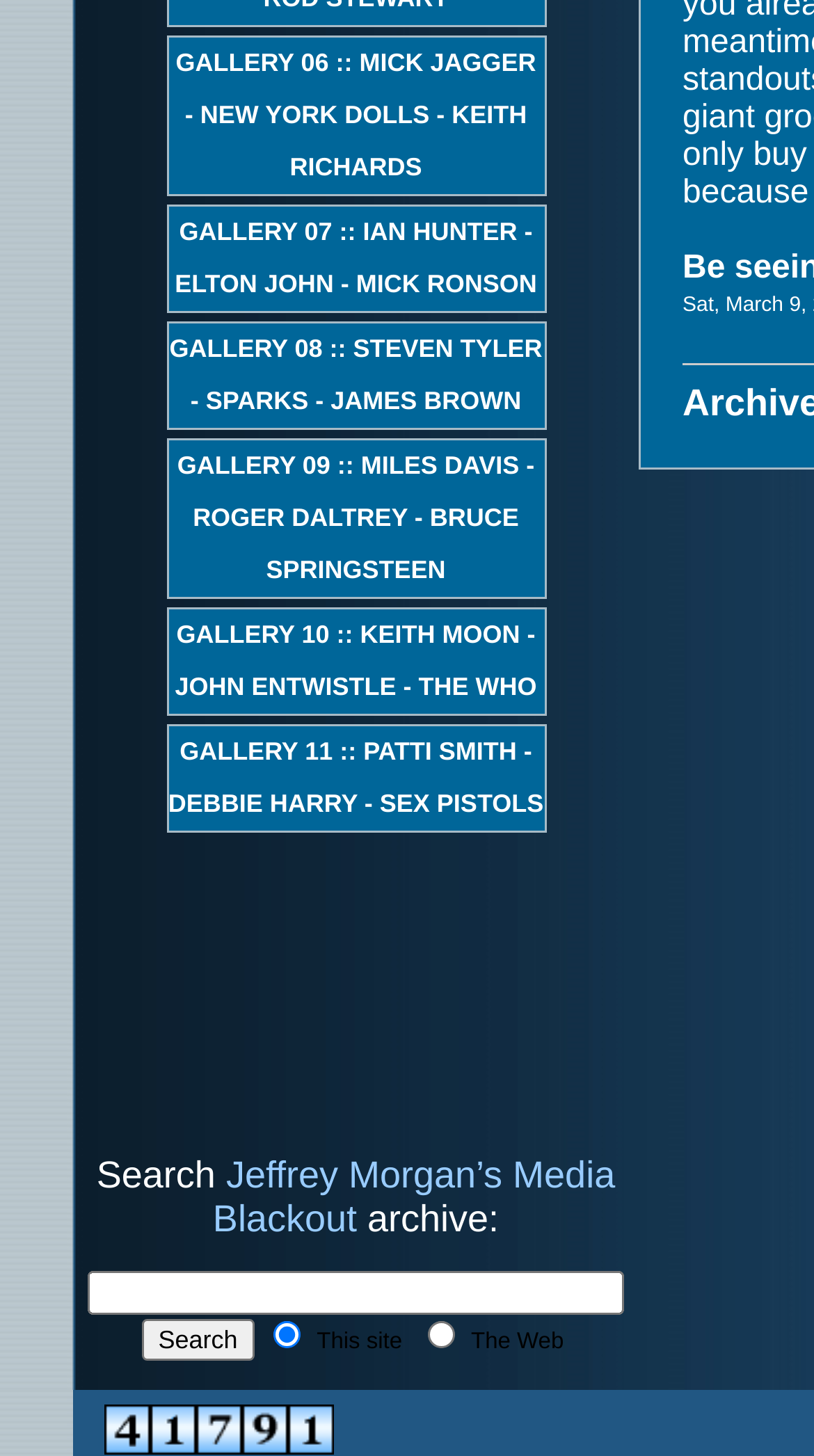How many images are displayed at the bottom?
Refer to the screenshot and deliver a thorough answer to the question presented.

I examined the layout table at the bottom of the page and found five image elements arranged horizontally.